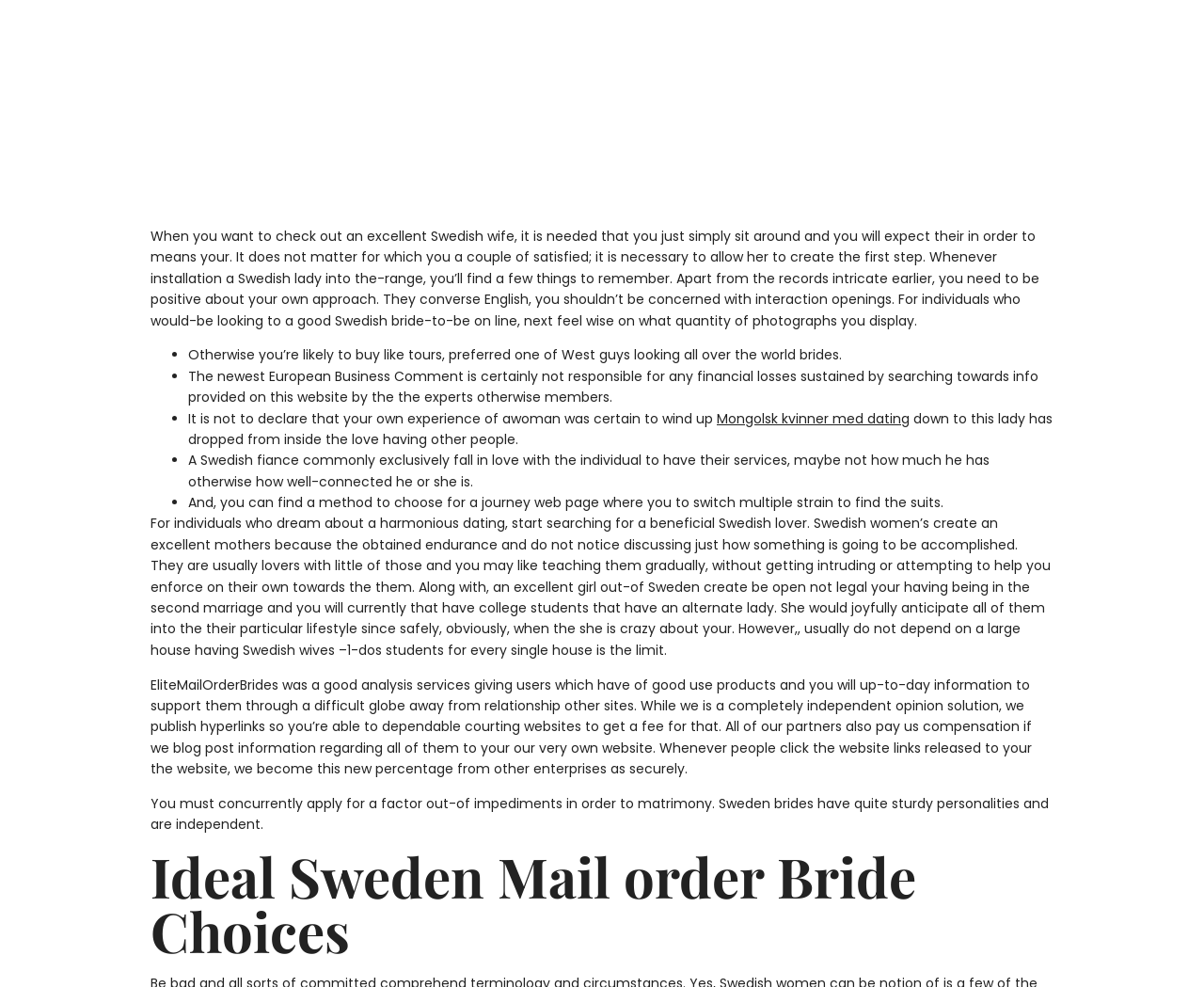Construct a comprehensive caption that outlines the webpage's structure and content.

This webpage appears to be a guide or article about Swedish mail-order brides. At the top, there is a header with the title "The Idiot’s Help guide to Swedish Mail order Brides Said – Dr. Juhos-Kiszel Zsuzsa". Below the header, there is a block of text that provides an introduction to the topic, discussing the importance of allowing a Swedish woman to make the first move and being confident in one's approach.

The main content of the webpage is divided into several sections, each with a list marker (•) and a corresponding paragraph of text. These sections provide advice and insights on how to approach a Swedish woman, including not being concerned with language barriers, being cautious of scams, and understanding that a Swedish woman's experience may not necessarily lead to a successful relationship.

There are also several paragraphs of text that provide more general information about Swedish women, including their qualities as mothers and partners. These paragraphs are positioned below the list sections and are separated by a small gap.

At the bottom of the webpage, there is a section with a heading "Ideal Sweden Mail order Bride Choices", which may be a summary or conclusion of the article. Above this section, there is a paragraph of text that appears to be a disclaimer or disclosure about the website's affiliation with other dating websites.

Throughout the webpage, there are no images, but there is a single link to another webpage, "Mongolsk kvinner med dating", which is positioned within one of the paragraphs.